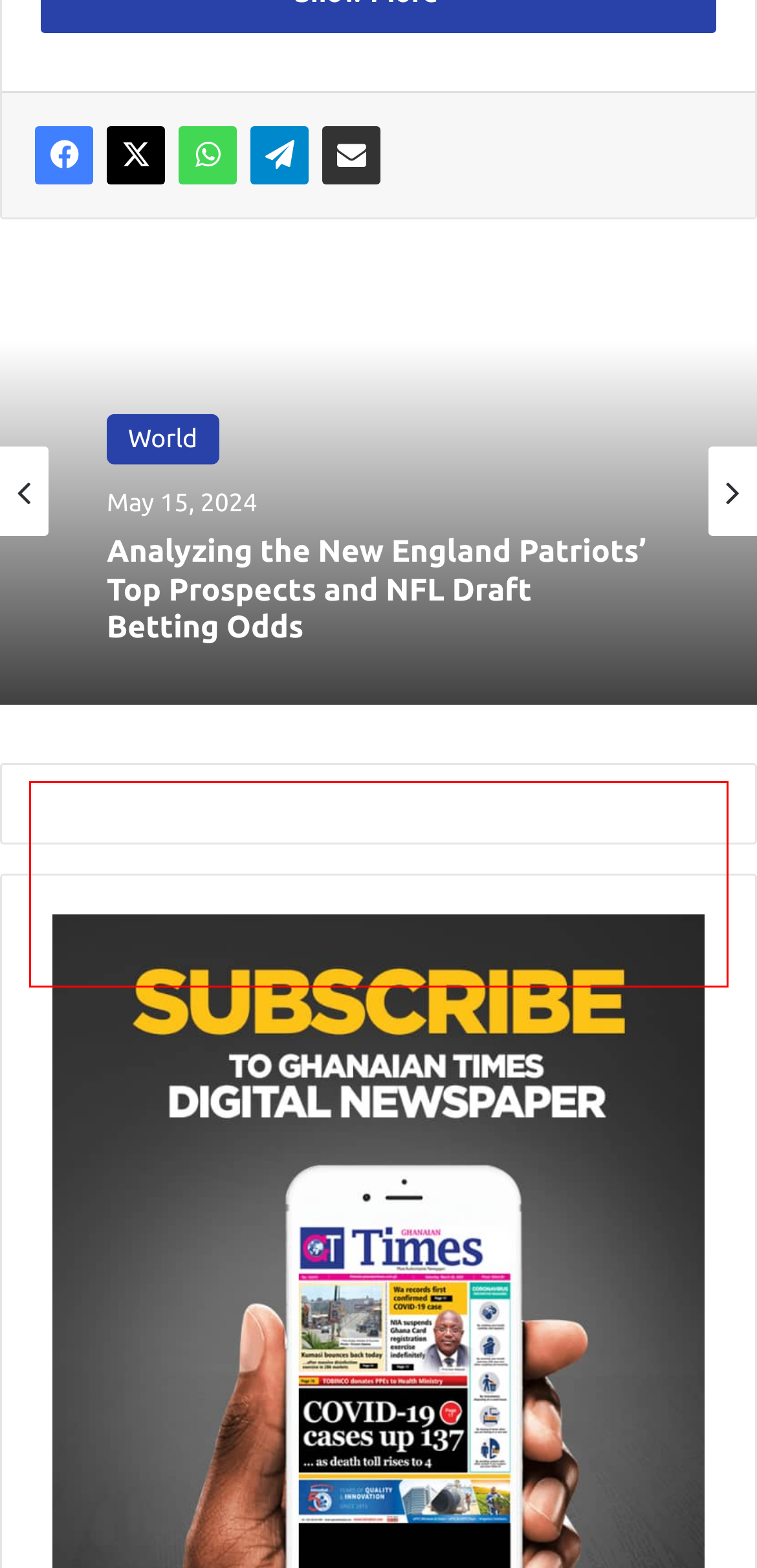Observe the screenshot of the webpage, locate the red bounding box, and extract the text content within it.

The comment, about three hours into the hearing, had nothing to do with the trial being aired on Sudan TV and the YouTube and Facebook pages of the Sudan News Agency (Suna).